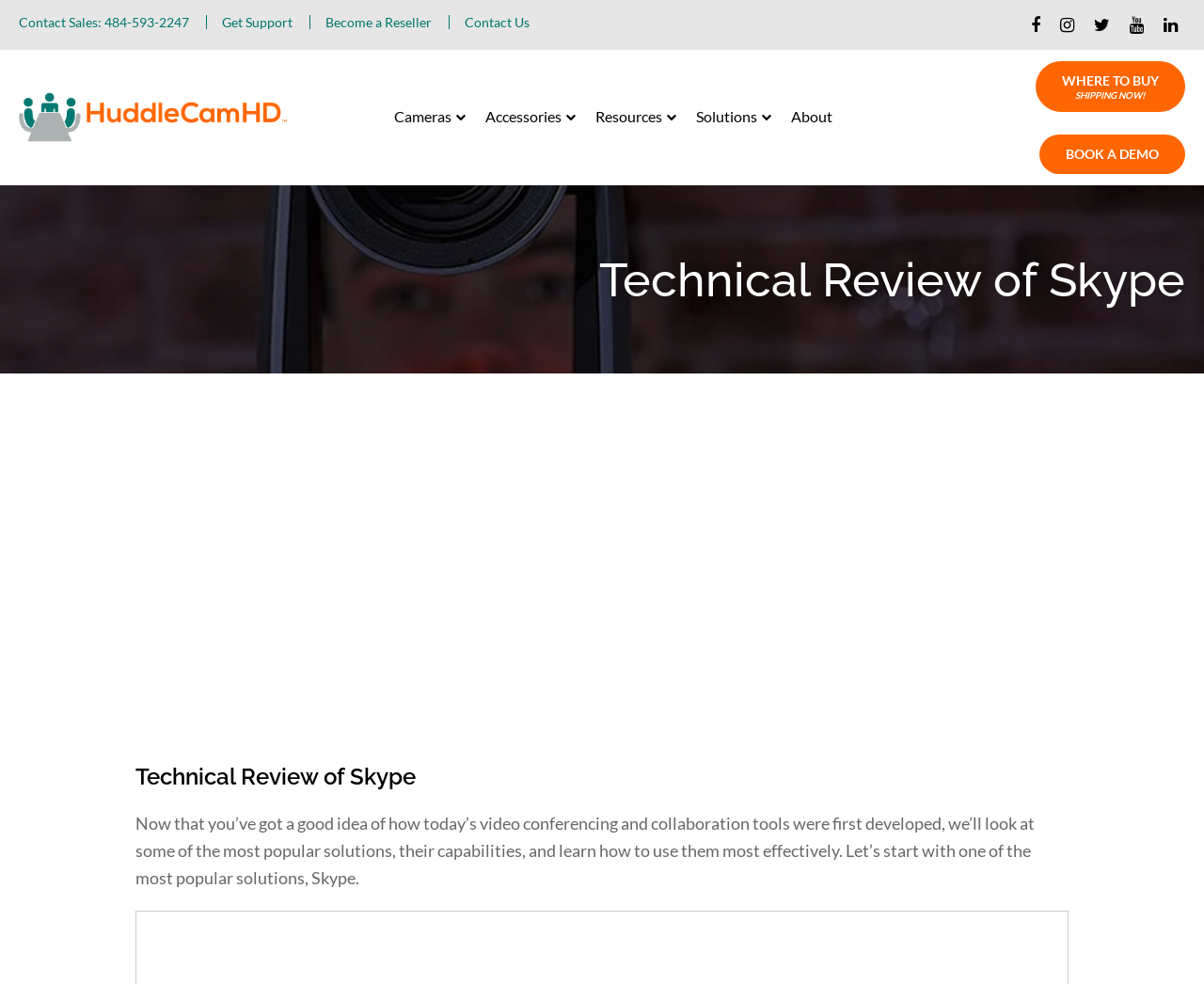Identify the bounding box coordinates for the region to click in order to carry out this instruction: "Book a demo". Provide the coordinates using four float numbers between 0 and 1, formatted as [left, top, right, bottom].

[0.863, 0.137, 0.984, 0.177]